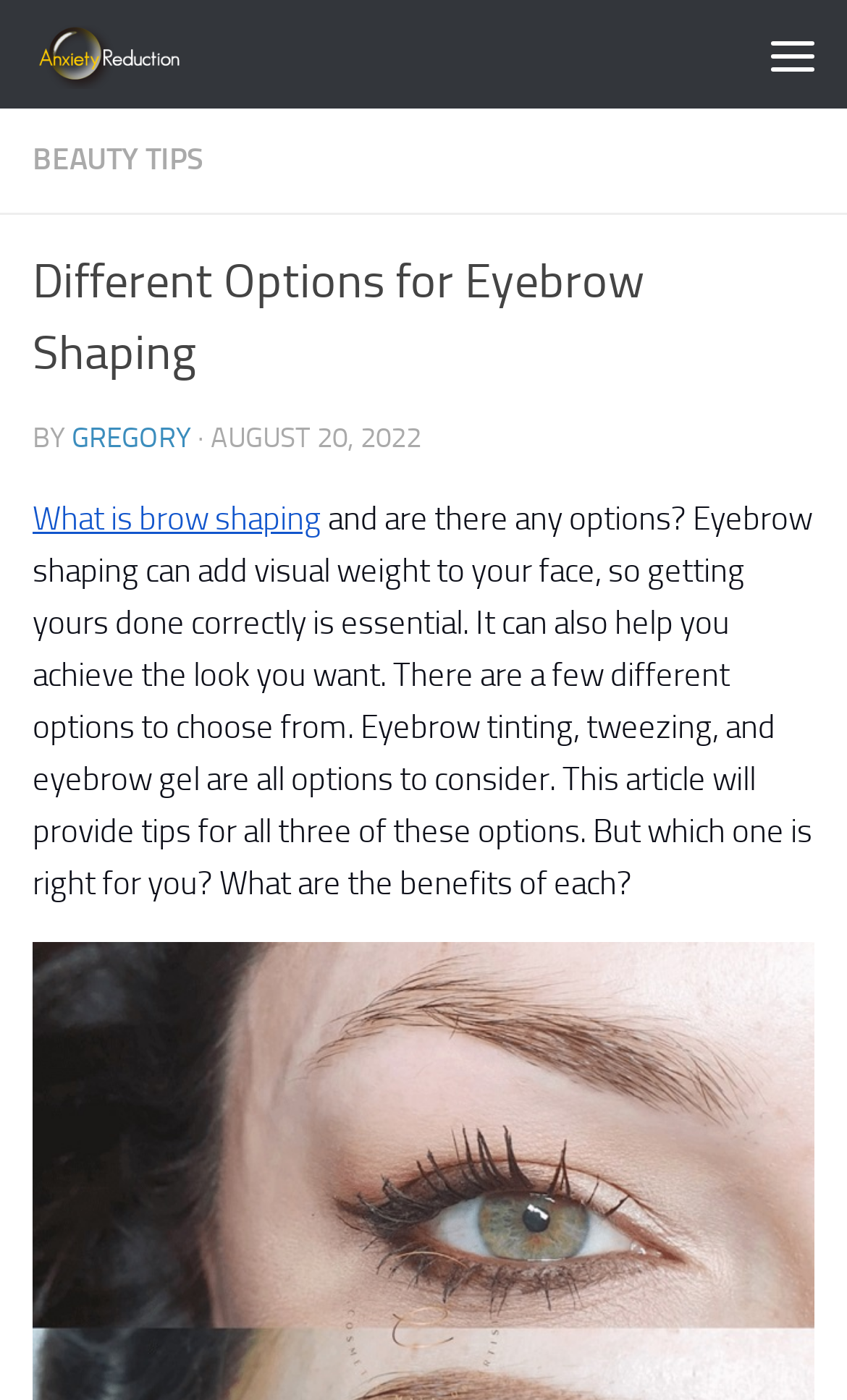Find the bounding box of the element with the following description: "Gregory". The coordinates must be four float numbers between 0 and 1, formatted as [left, top, right, bottom].

[0.085, 0.301, 0.226, 0.324]